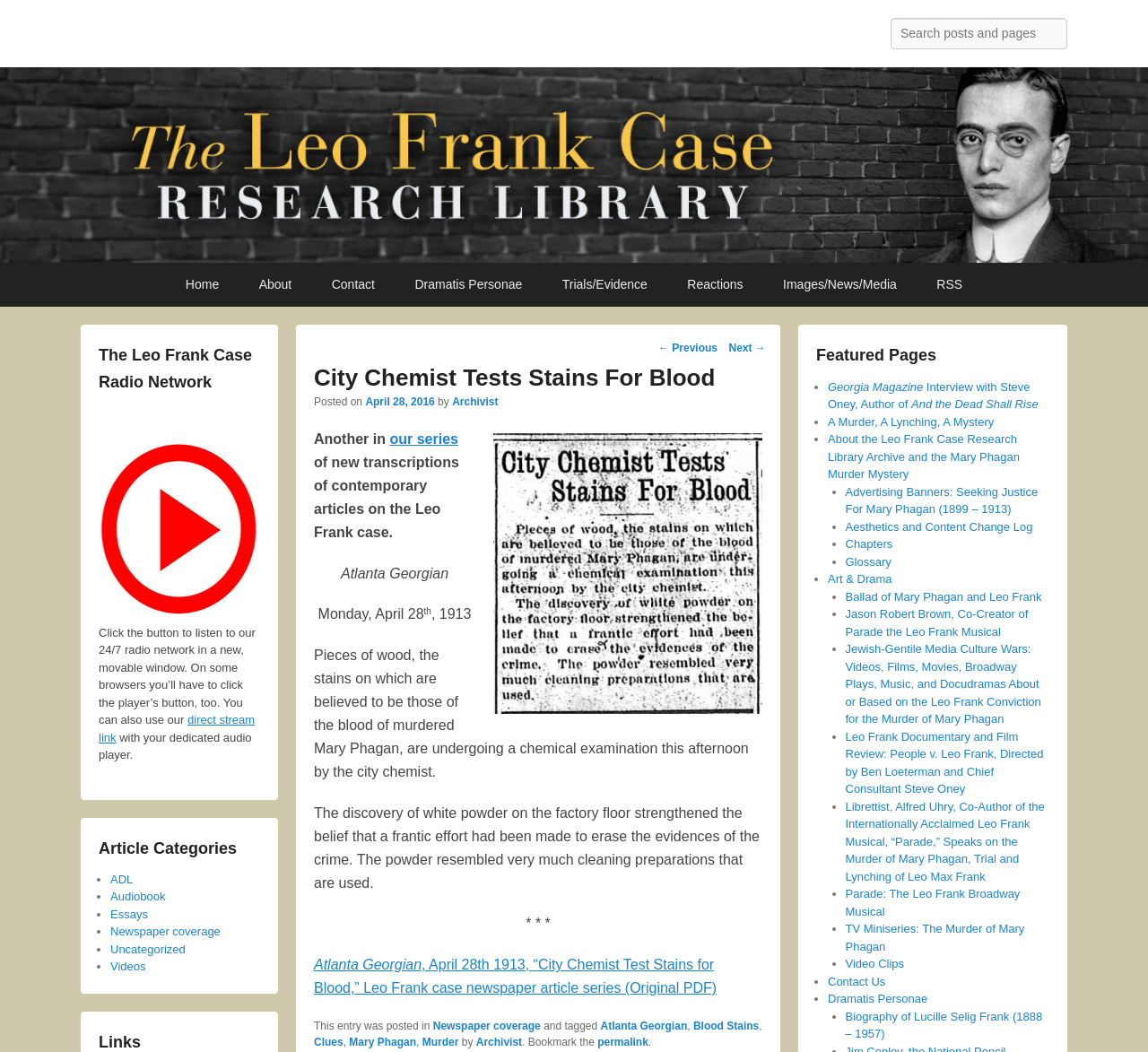How many links are there in the primary menu?
Answer with a single word or short phrase according to what you see in the image.

8